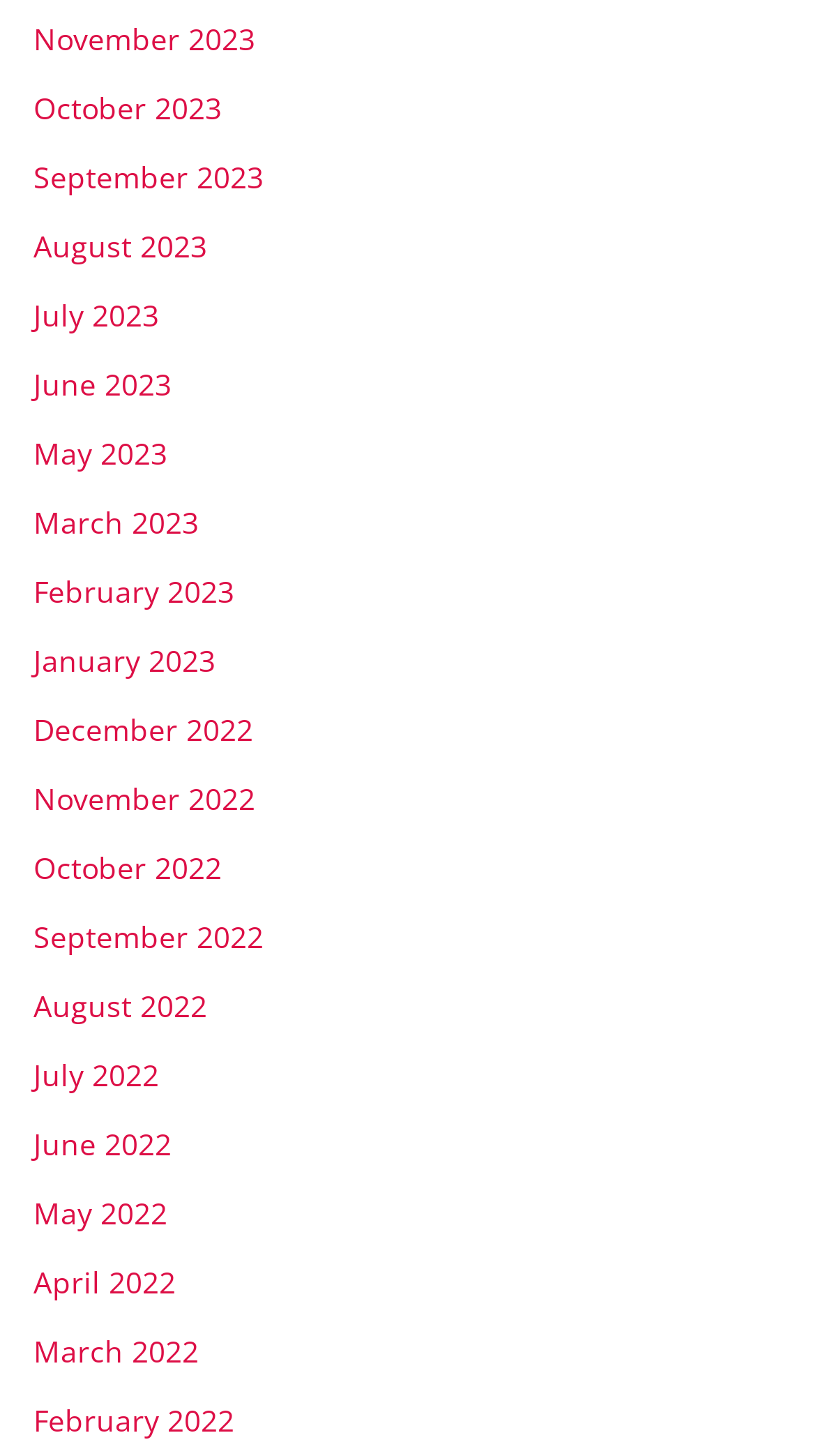Predict the bounding box coordinates of the area that should be clicked to accomplish the following instruction: "view June 2022". The bounding box coordinates should consist of four float numbers between 0 and 1, i.e., [left, top, right, bottom].

[0.041, 0.772, 0.21, 0.799]